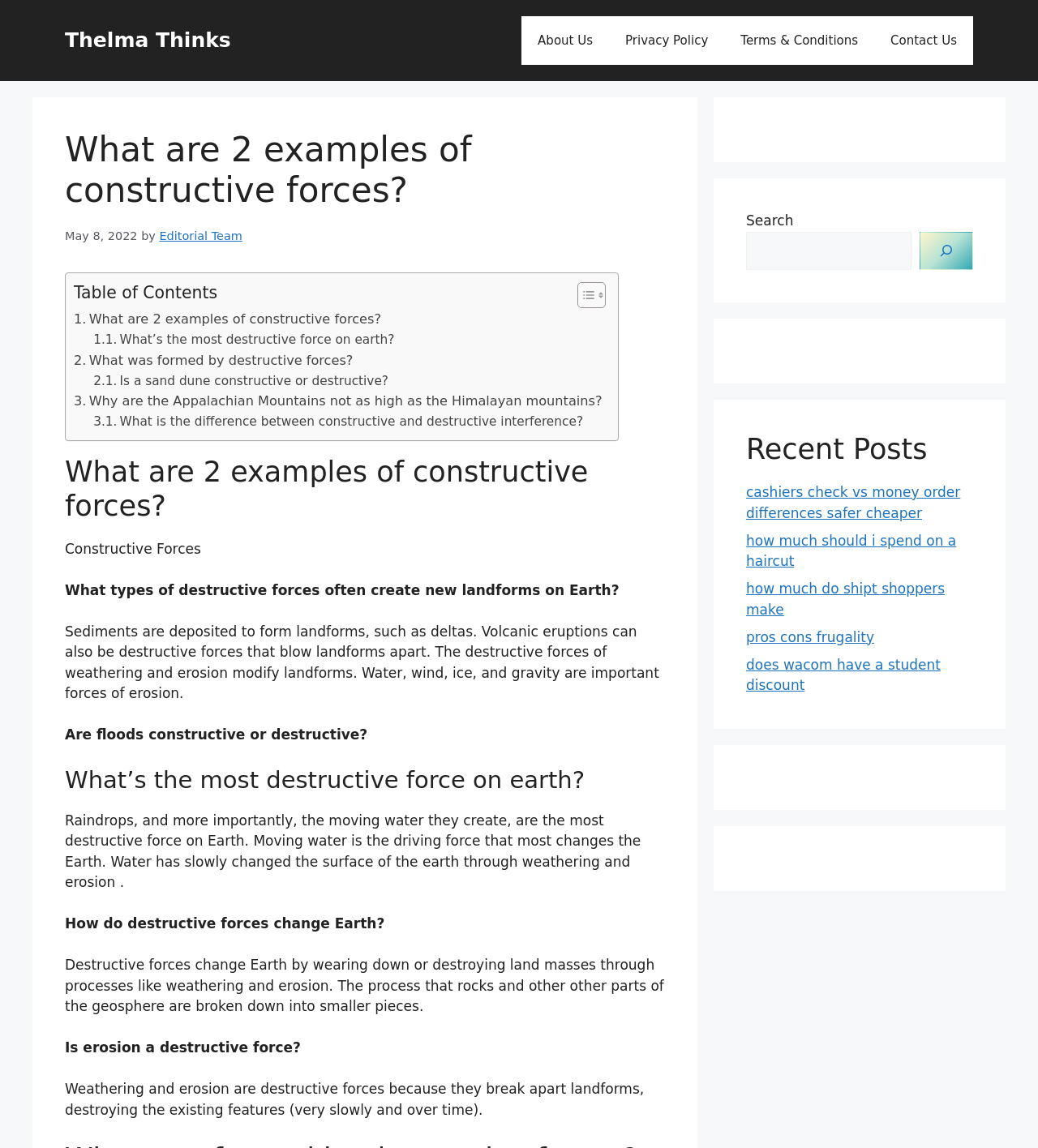What type of landform can be formed by constructive forces?
From the details in the image, answer the question comprehensively.

According to the webpage content, constructive forces can form landforms such as deltas, which is mentioned in the paragraph discussing the effects of sediments being deposited to form new landforms.